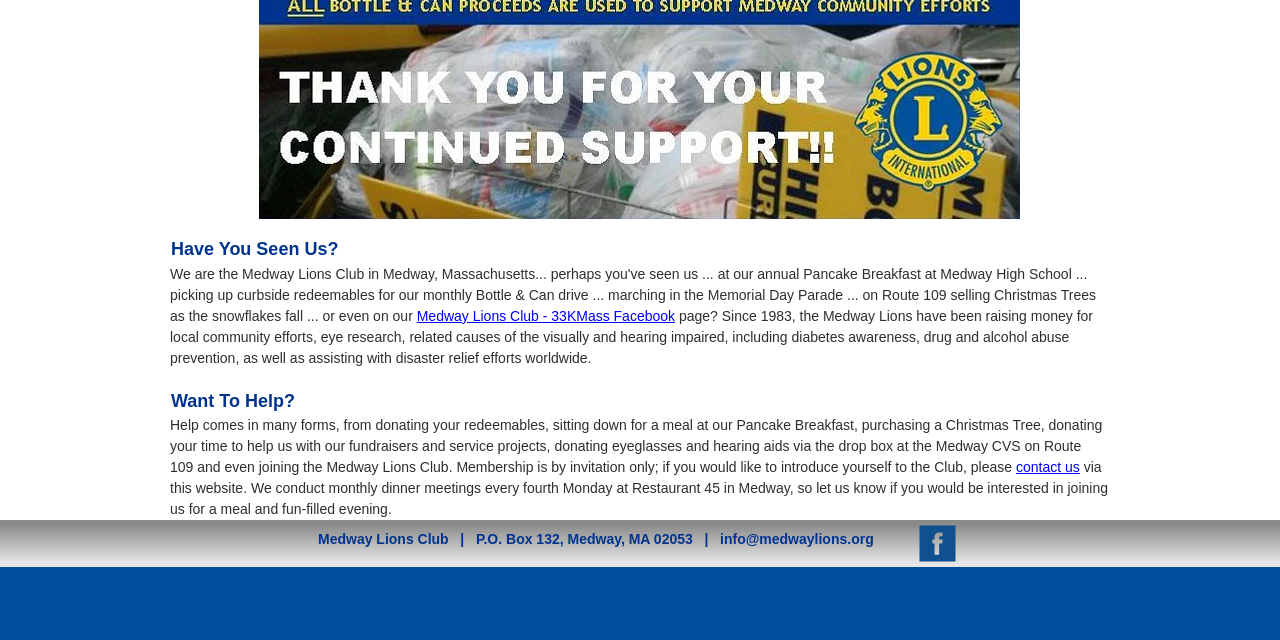Extract the bounding box coordinates for the UI element described by the text: "Martha Elliott". The coordinates should be in the form of [left, top, right, bottom] with values between 0 and 1.

None